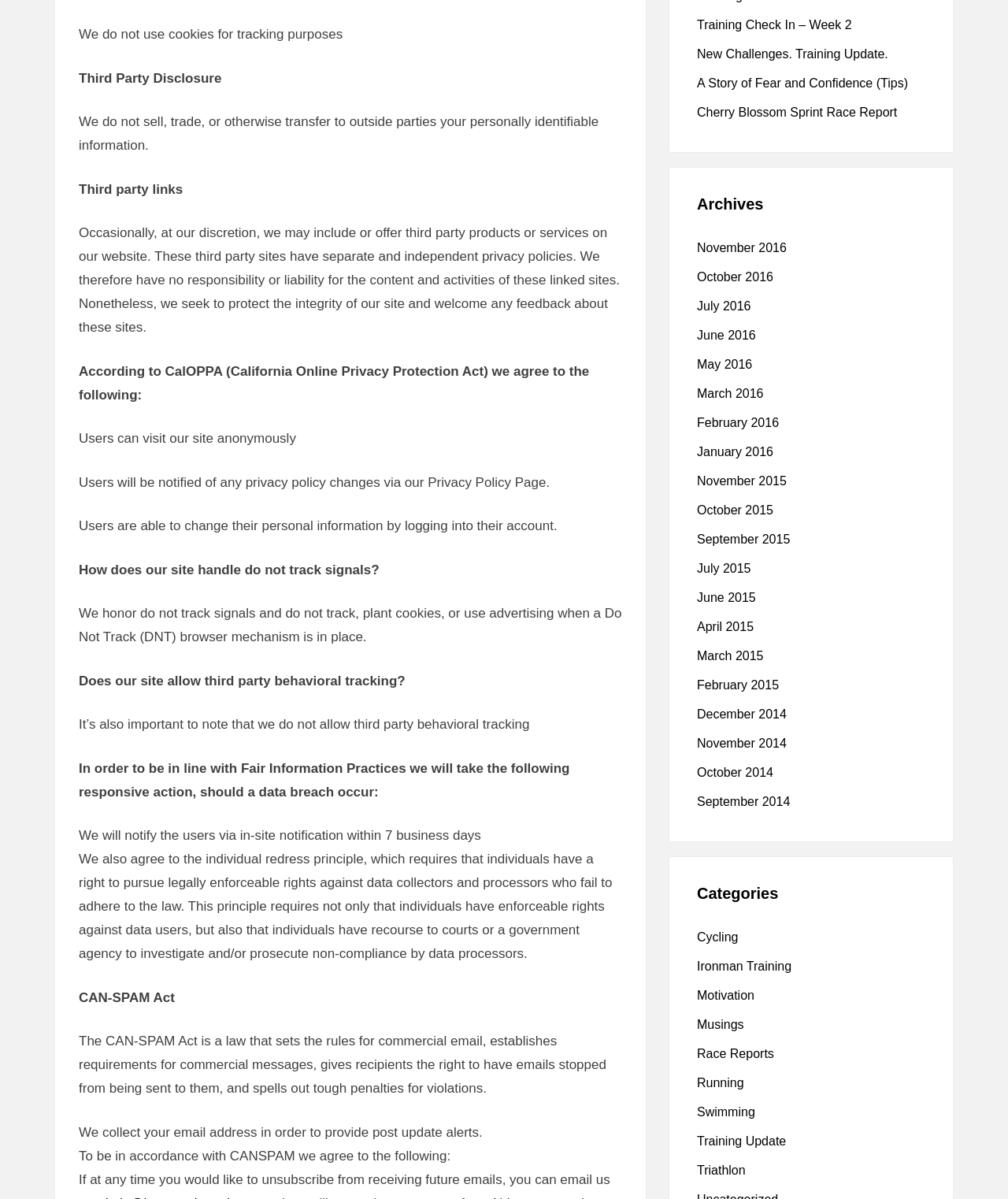Locate the bounding box of the UI element described by: "Musings" in the given webpage screenshot.

[0.691, 0.849, 0.738, 0.86]